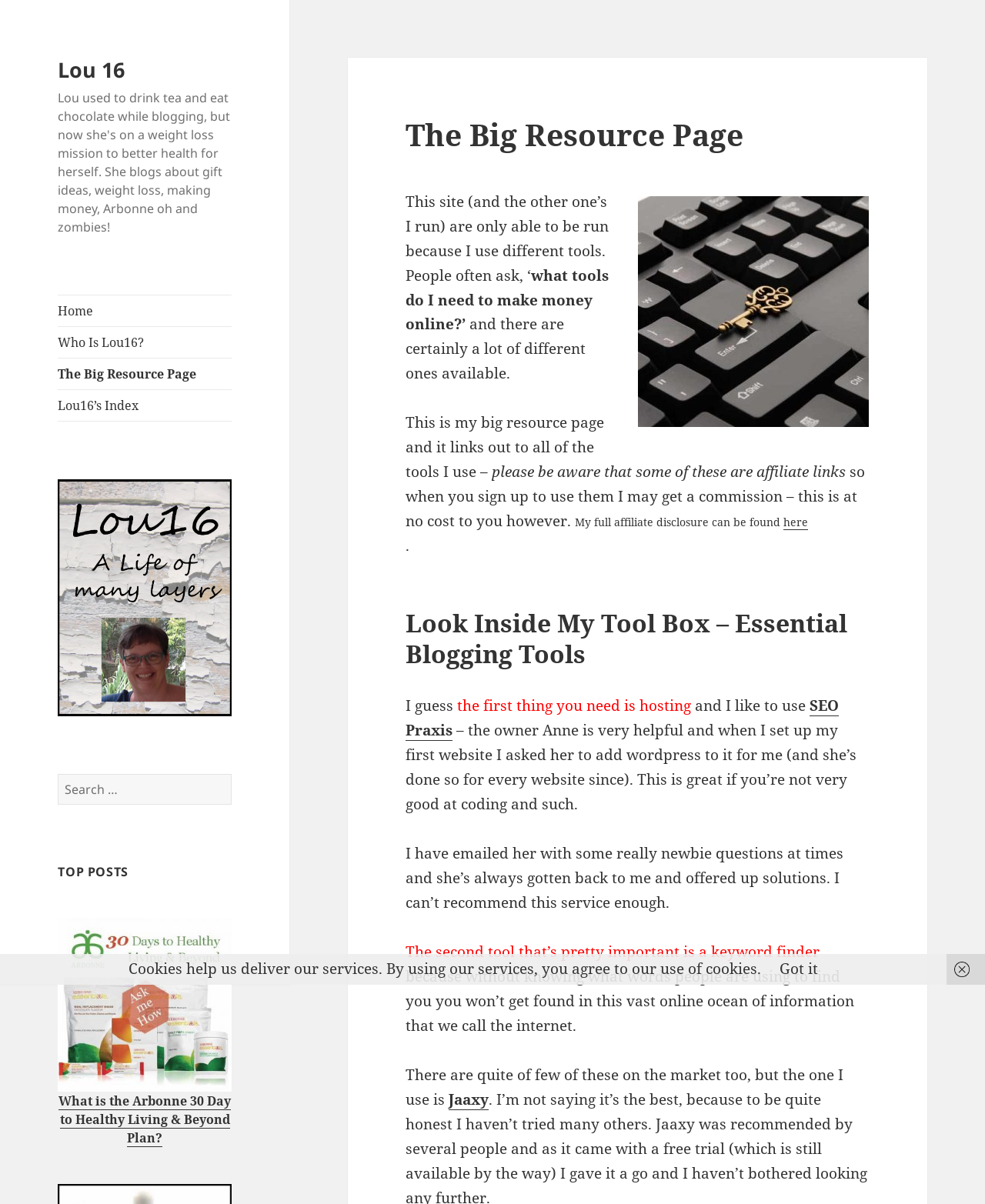What is the author's attitude towards SEO Praxis?
Based on the screenshot, give a detailed explanation to answer the question.

The author highly recommends SEO Praxis, mentioning that the owner, Anne, is very helpful and has provided excellent support, including setting up WordPress for the author's website.